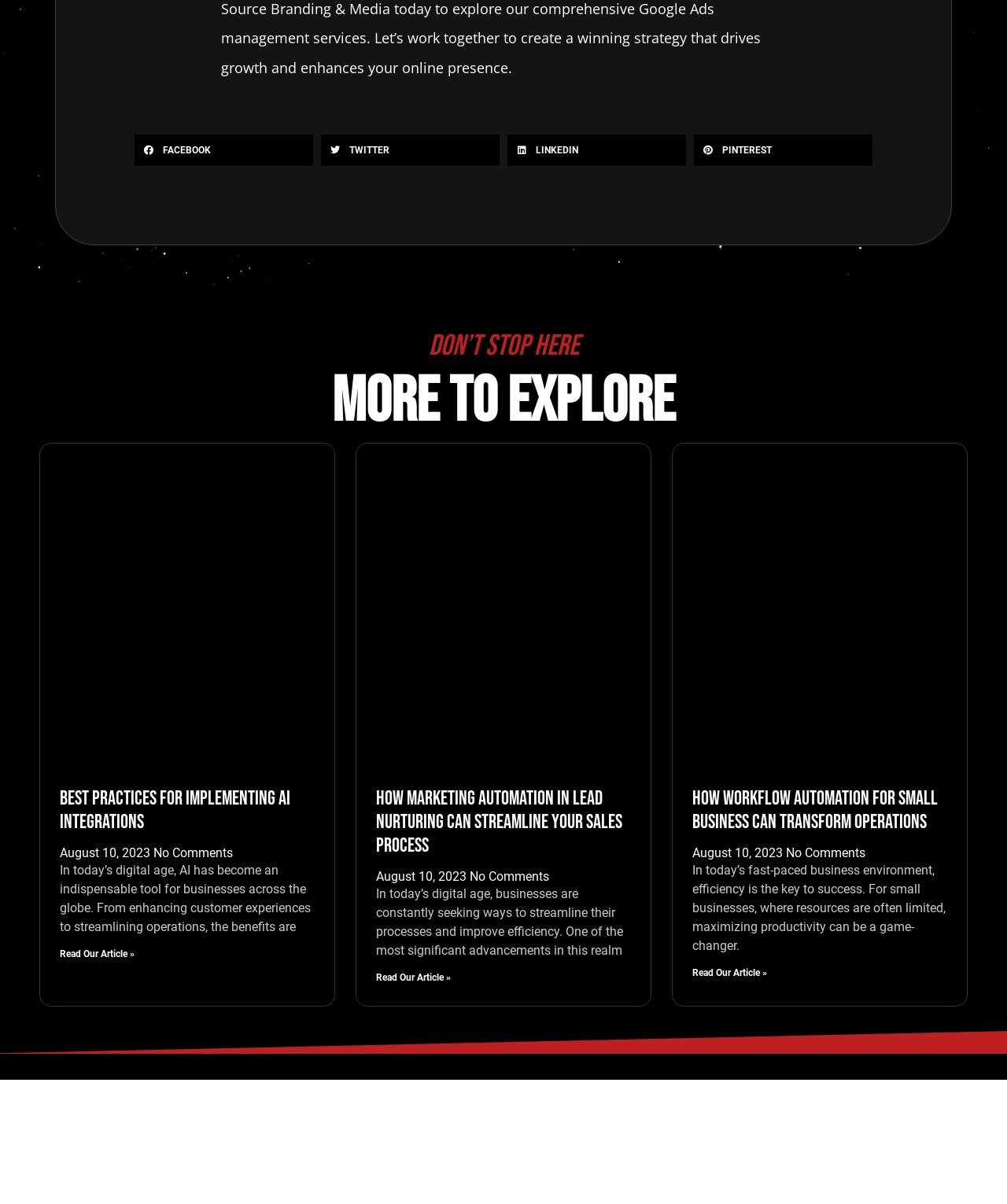Please identify the bounding box coordinates of the clickable area that will fulfill the following instruction: "Read more about How Marketing Automation In Lead Nurturing Can Streamline Your Sales Process". The coordinates should be in the format of four float numbers between 0 and 1, i.e., [left, top, right, bottom].

[0.373, 0.808, 0.448, 0.817]